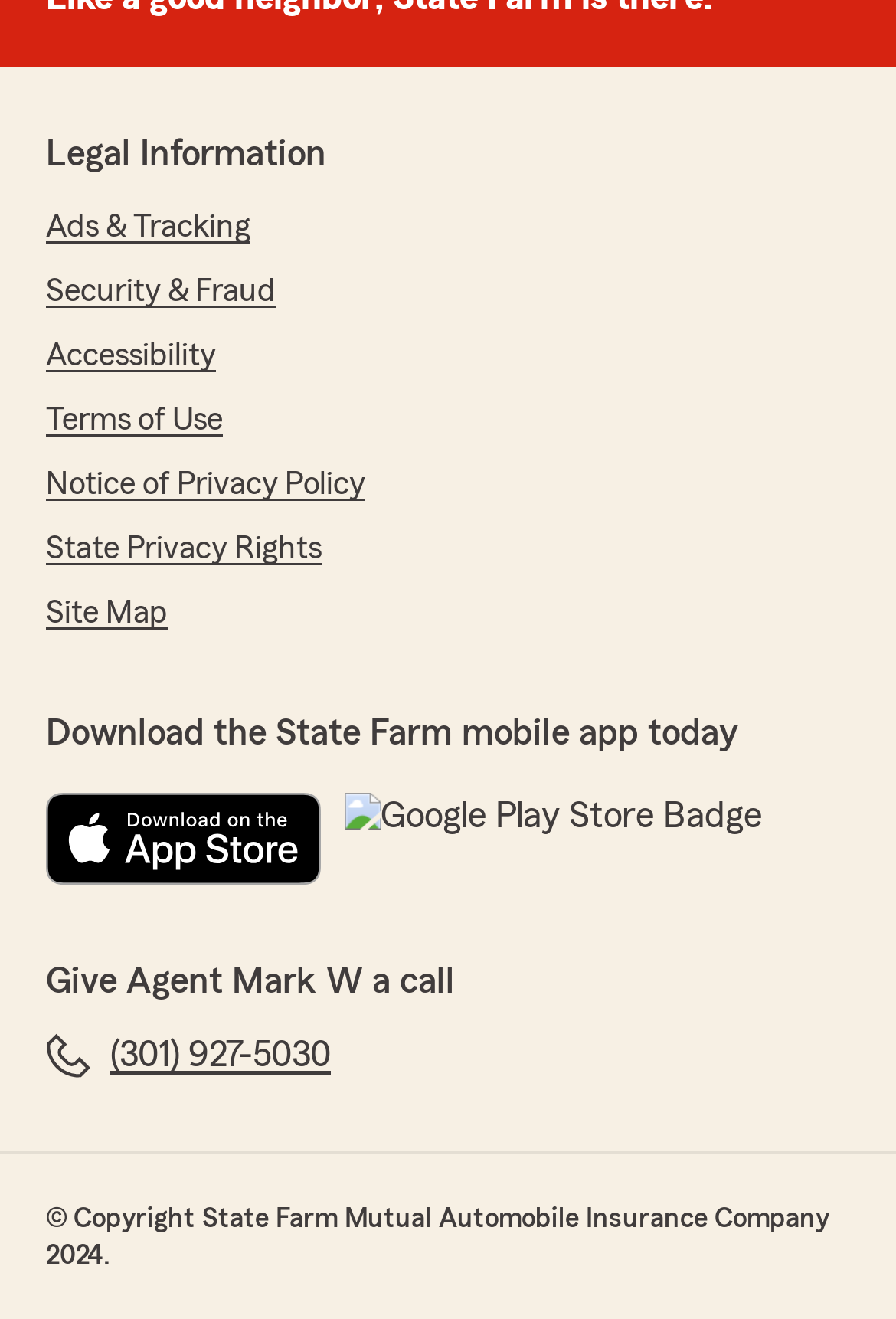Determine the bounding box coordinates of the section I need to click to execute the following instruction: "Call (301) 927-5030". Provide the coordinates as four float numbers between 0 and 1, i.e., [left, top, right, bottom].

[0.051, 0.783, 0.369, 0.818]